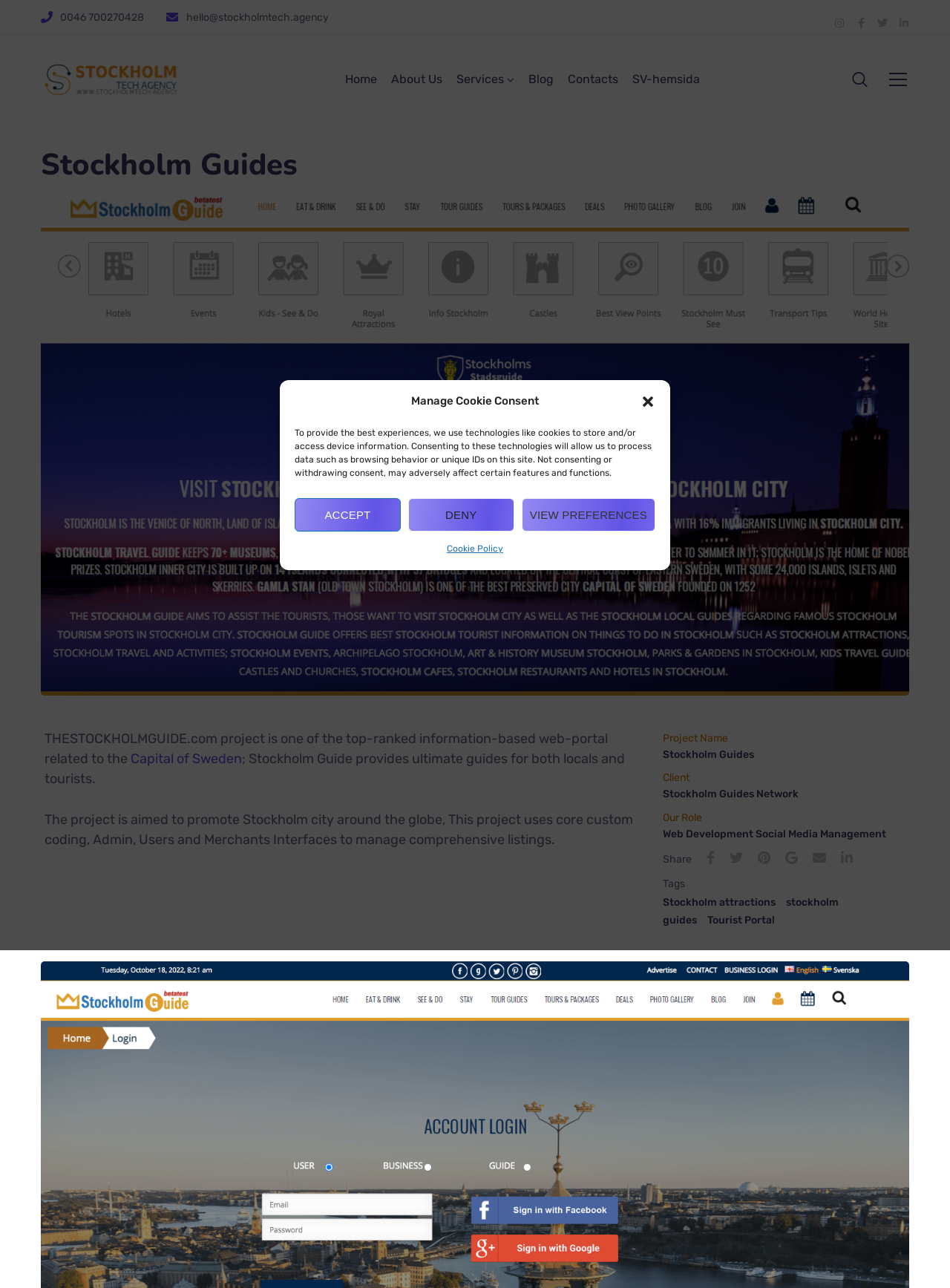Please answer the following query using a single word or phrase: 
How many social media links are there?

6